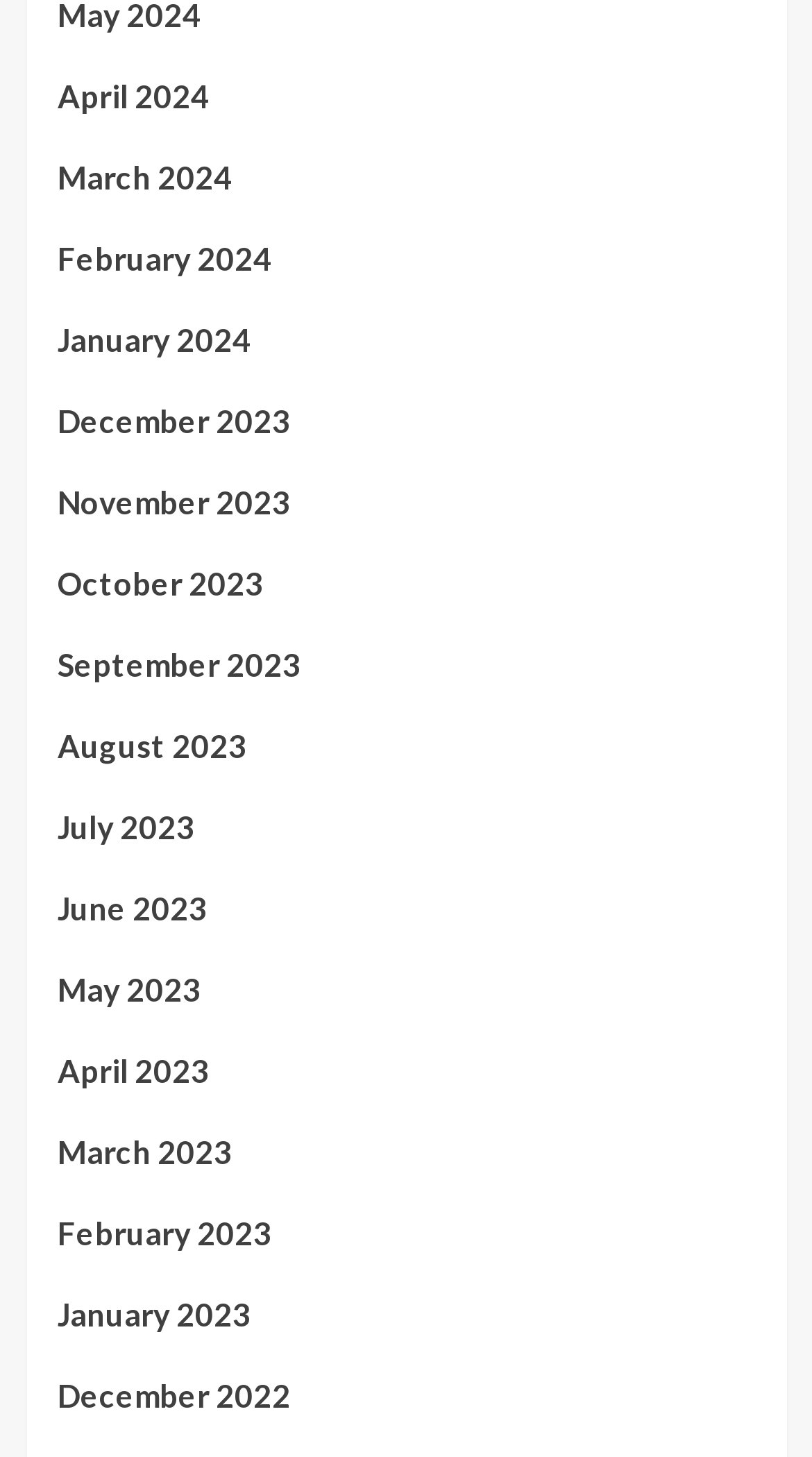Could you indicate the bounding box coordinates of the region to click in order to complete this instruction: "check January 2024".

[0.071, 0.216, 0.929, 0.272]